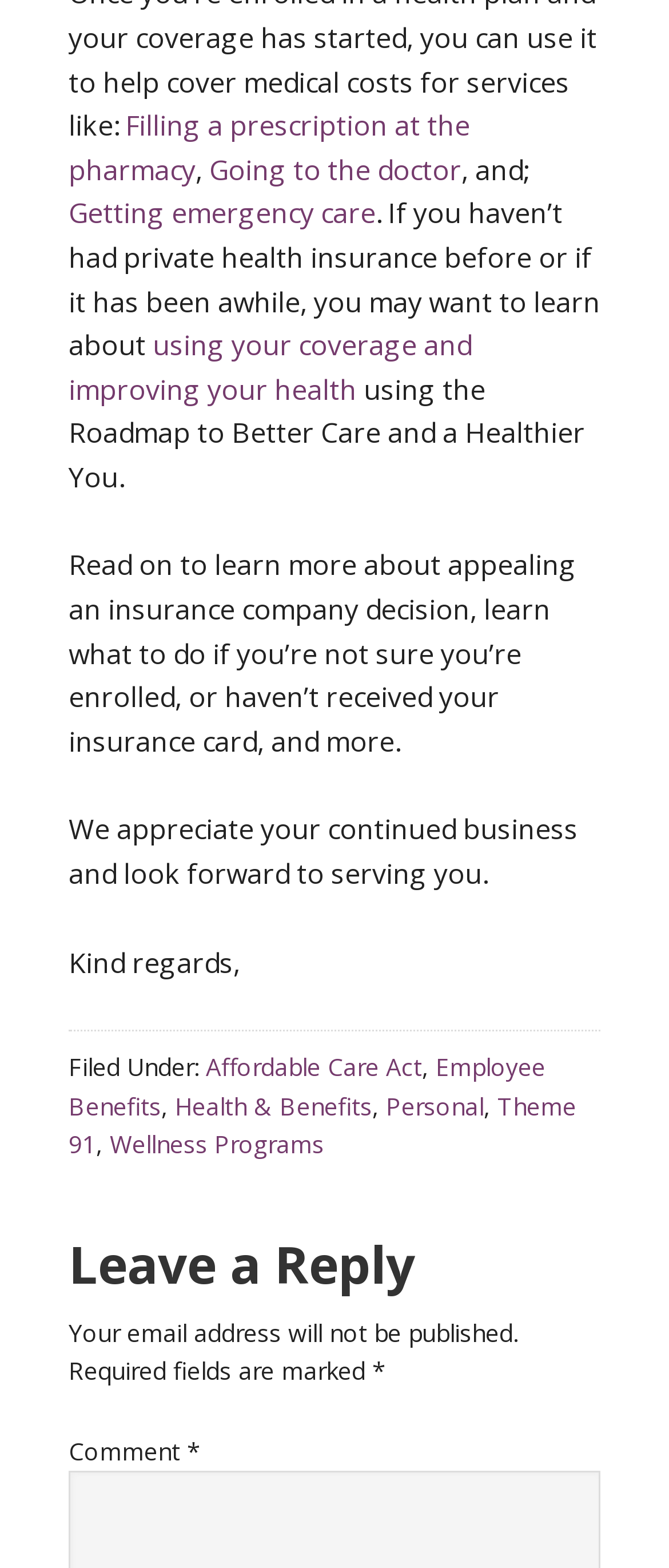Determine the bounding box coordinates for the clickable element to execute this instruction: "Comment". Provide the coordinates as four float numbers between 0 and 1, i.e., [left, top, right, bottom].

[0.103, 0.915, 0.279, 0.935]